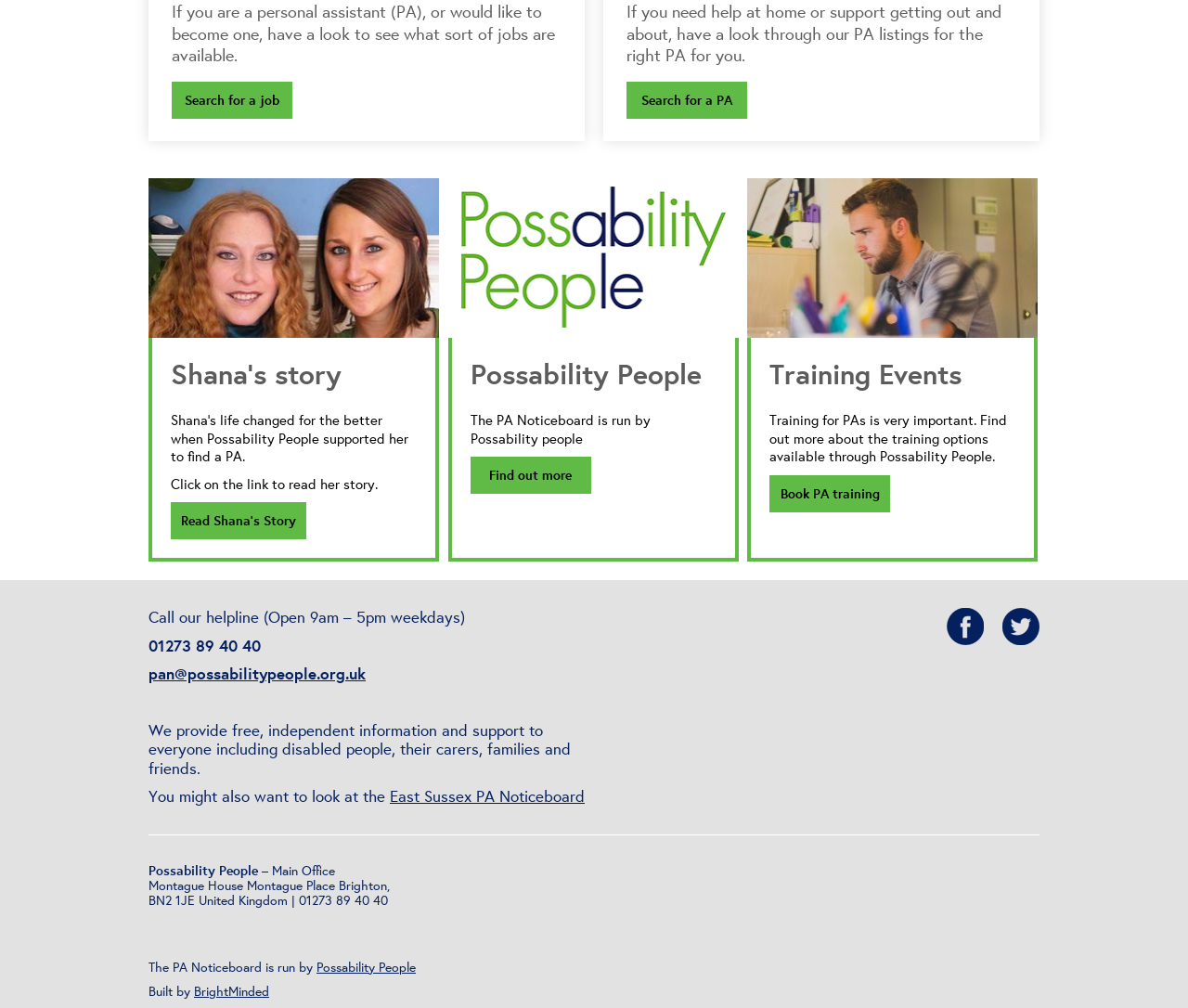Locate and provide the bounding box coordinates for the HTML element that matches this description: "Book PA training".

[0.648, 0.471, 0.749, 0.508]